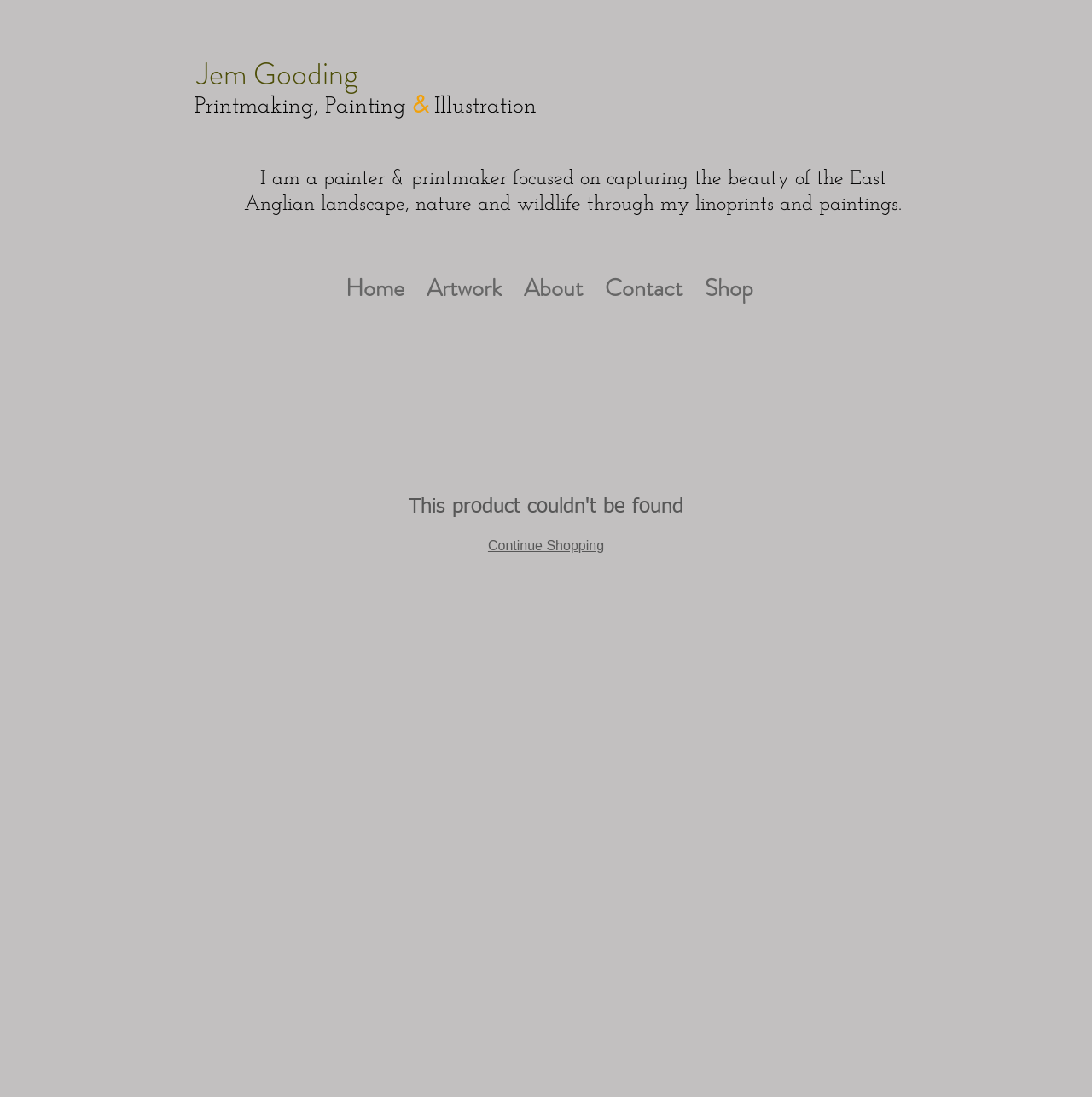Answer the question with a single word or phrase: 
What is the artist's name?

Jem Gooding